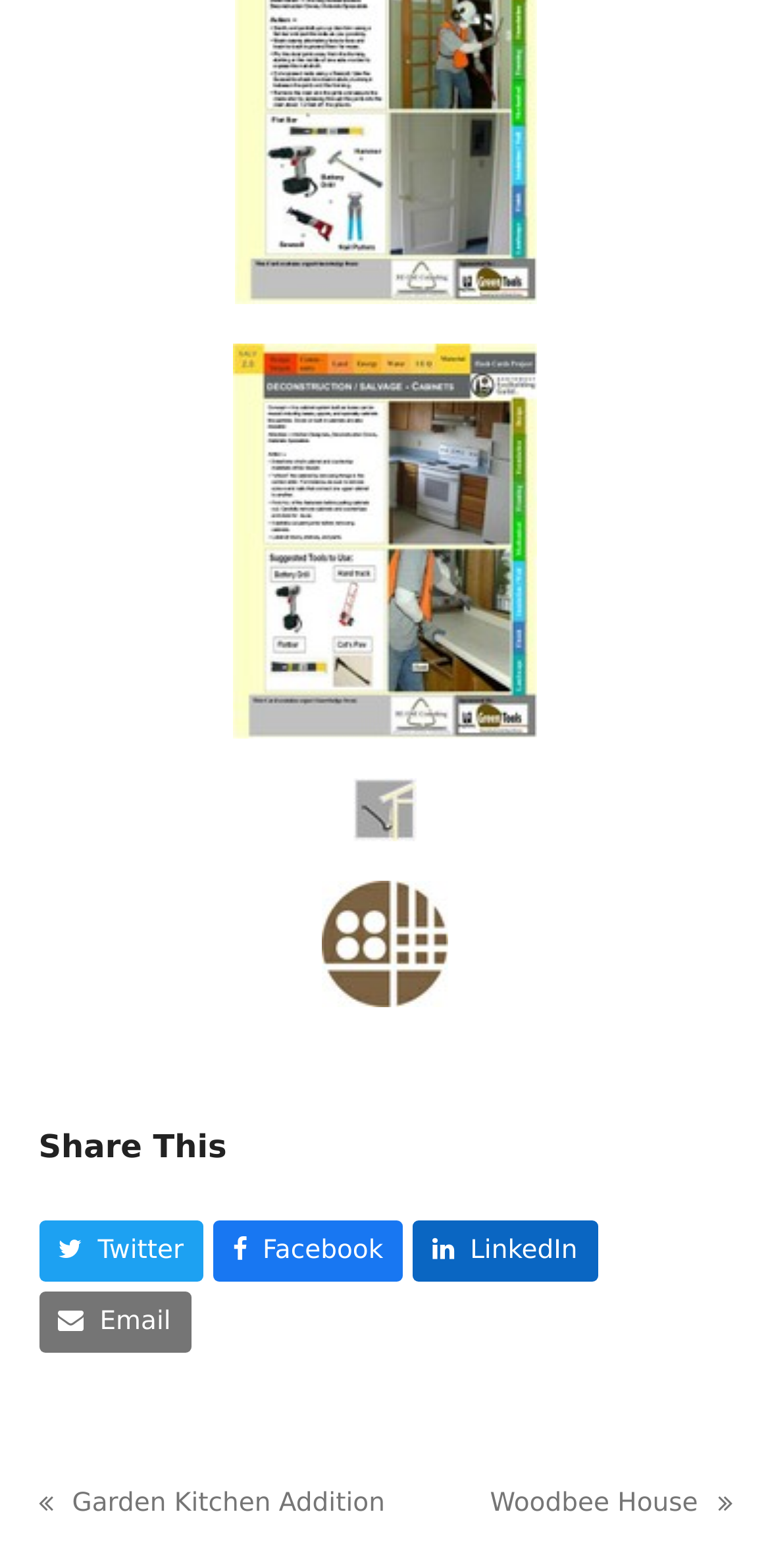What is the text of the heading?
Based on the screenshot, give a detailed explanation to answer the question.

The heading element on the webpage contains the text 'Share This', which is likely a call-to-action for users to share the content of the webpage.